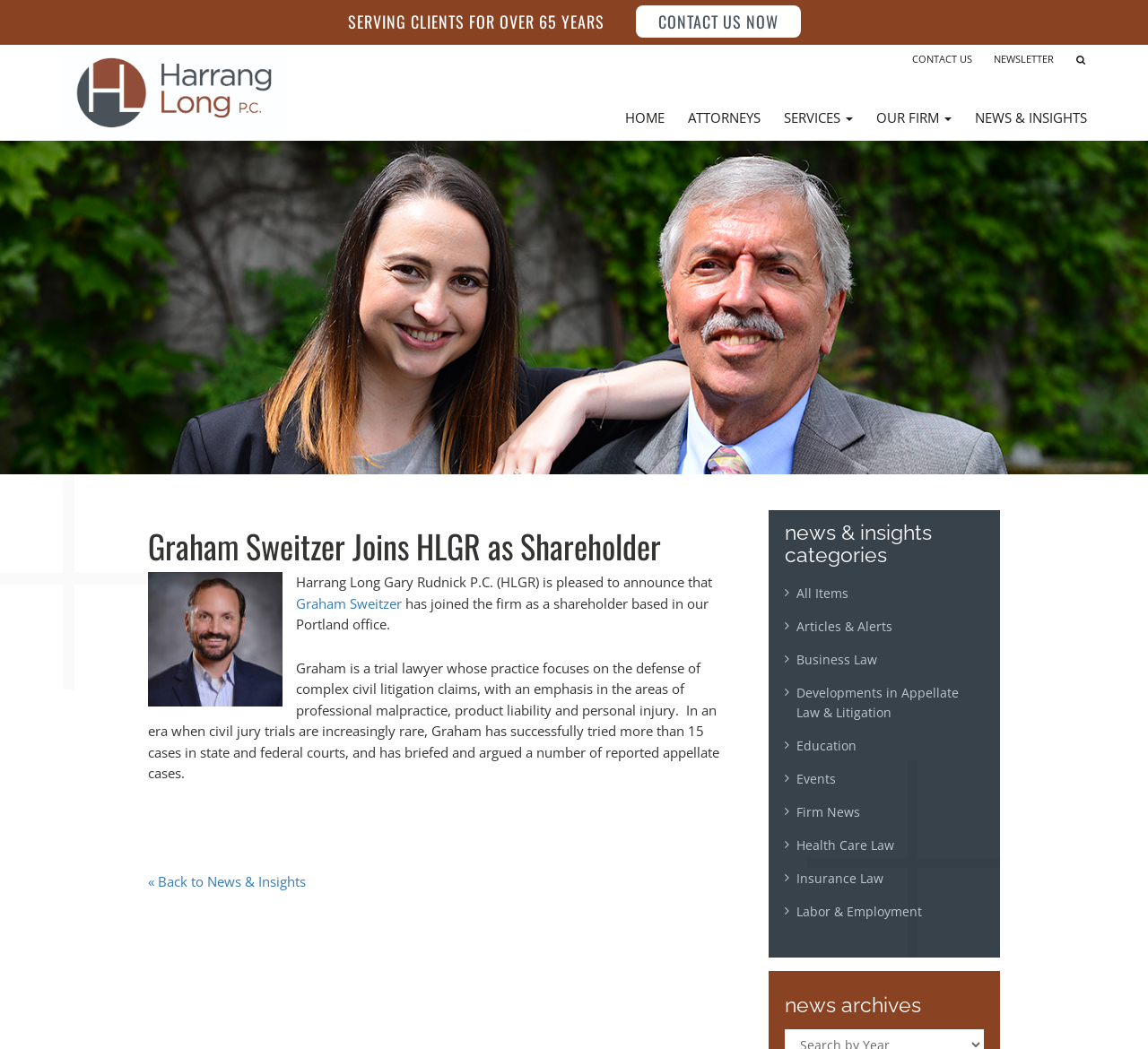What is the name of the law firm?
Using the information presented in the image, please offer a detailed response to the question.

I found the name of the law firm by looking at the link element with the text 'Harrang Long P.C.' which is located at the top left of the webpage.